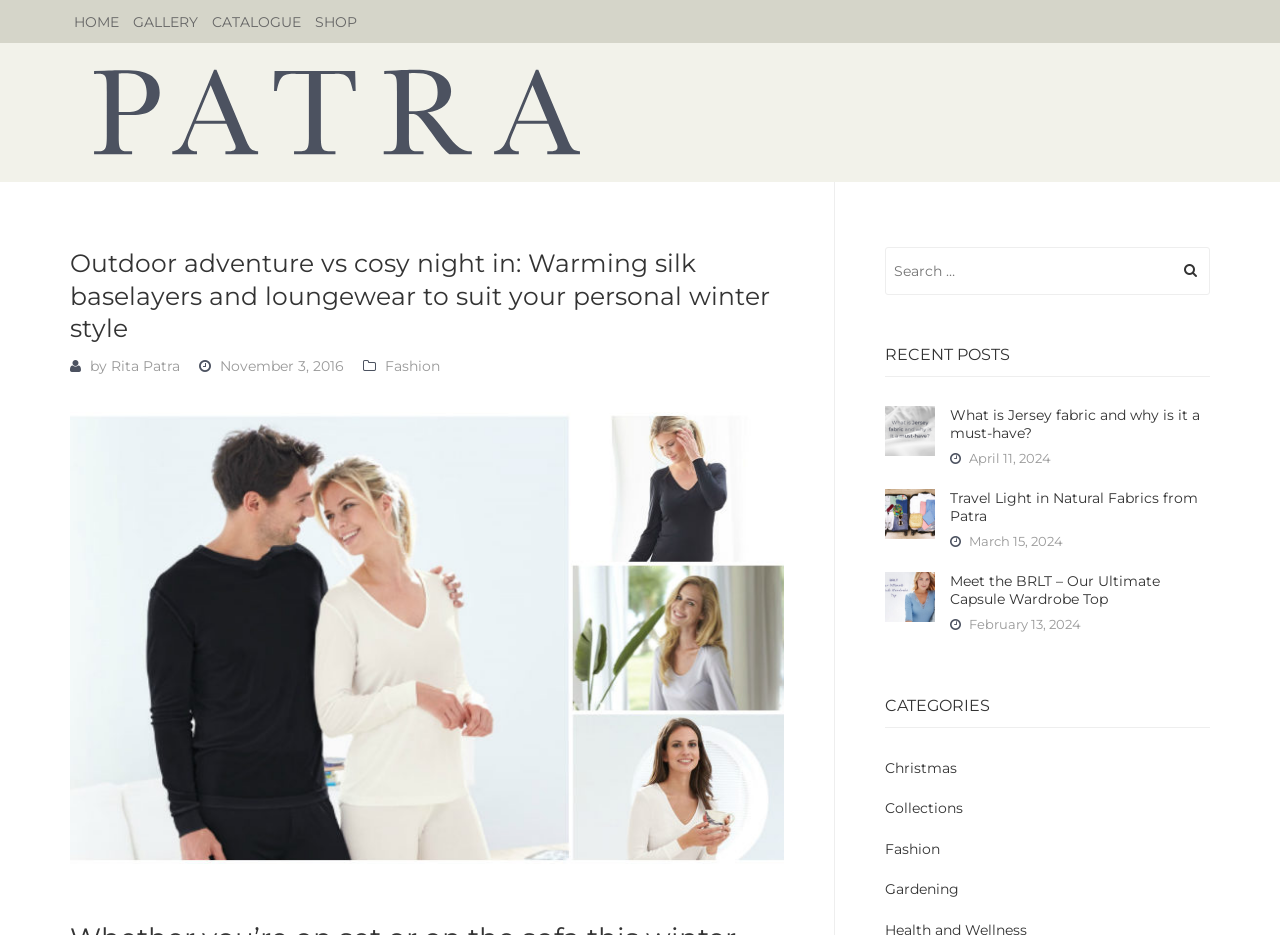Highlight the bounding box of the UI element that corresponds to this description: "November 3, 2016April 3, 2020".

[0.172, 0.381, 0.269, 0.401]